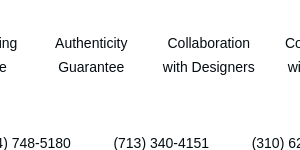Provide a comprehensive description of the image.

This image highlights key benefits offered by Arsin Rug Gallery, emphasizing their commitment to quality and collaboration. It features four distinct service icons: "Free Shipping Across the USA," which signifies their delivery options; "Authenticity Guarantee," assuring customers of the genuineness of their rugs; "Collaboration with Designers," showcasing their support for design professionals seeking unique pieces; and "Collaboration with Dealers," indicating partnerships with retailers. This visual element underlines the gallery's focus on enhancing customer experience and supporting designers, fostering a community dedicated to exquisite Persian rugs. In the background, contact information for the gallery's locations in Dallas, TX, Los Angeles, CA, and Houston, TX, is presented, enhancing the accessibility for potential clients.